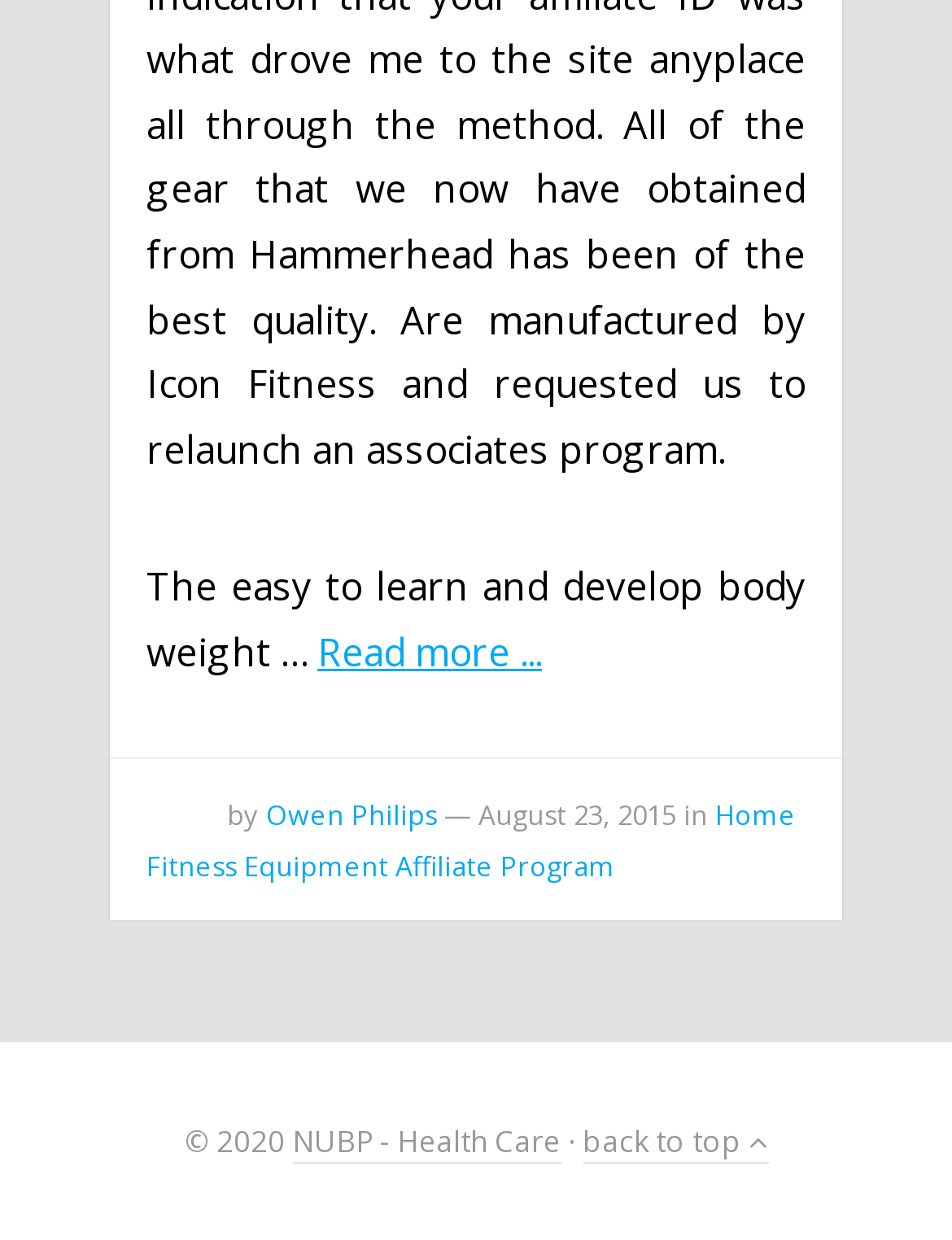Predict the bounding box of the UI element that fits this description: "back to top".

[0.612, 0.904, 0.806, 0.939]